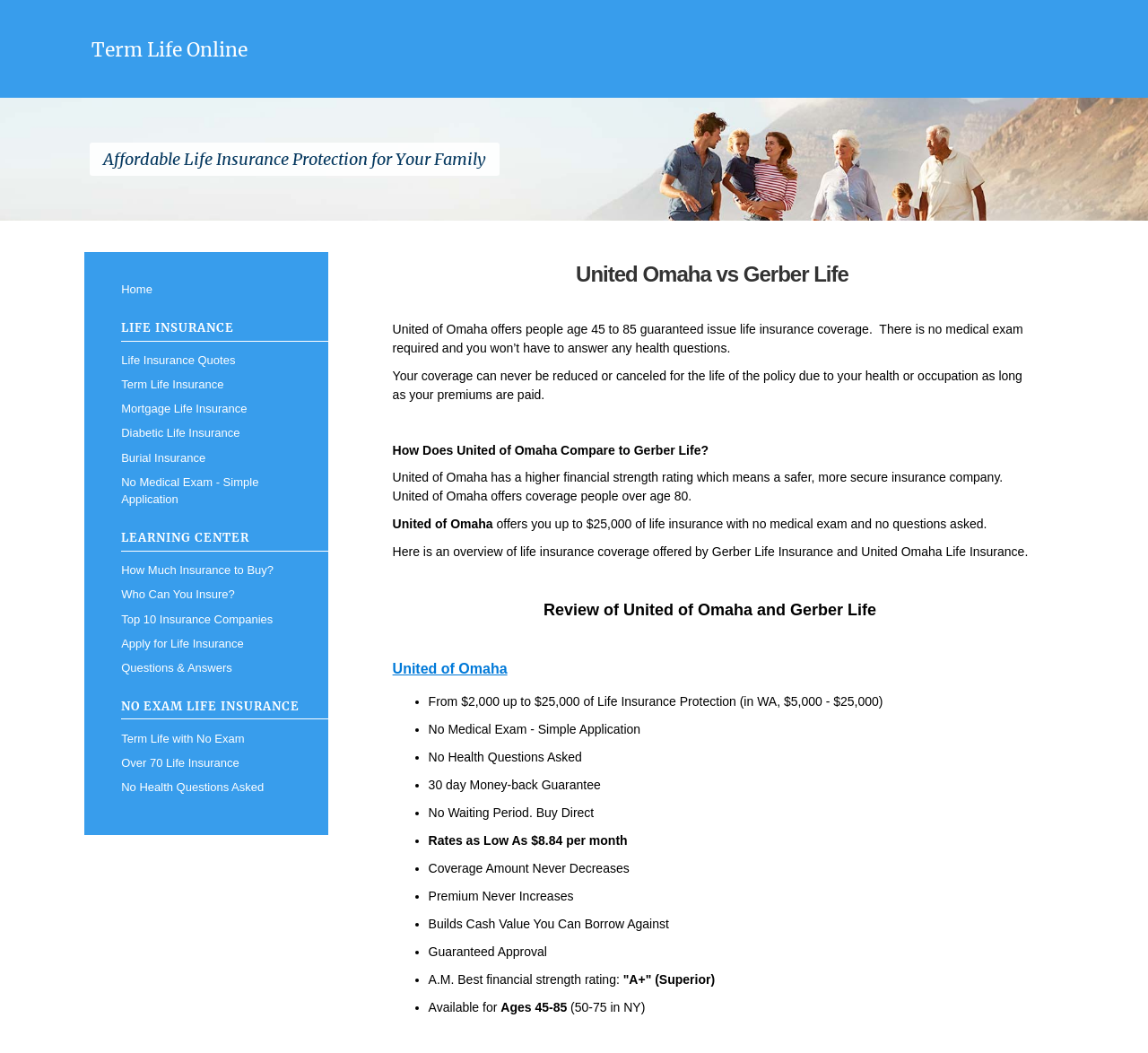Determine the bounding box coordinates of the clickable region to carry out the instruction: "Read about Top 10 Insurance Companies".

[0.106, 0.576, 0.254, 0.599]